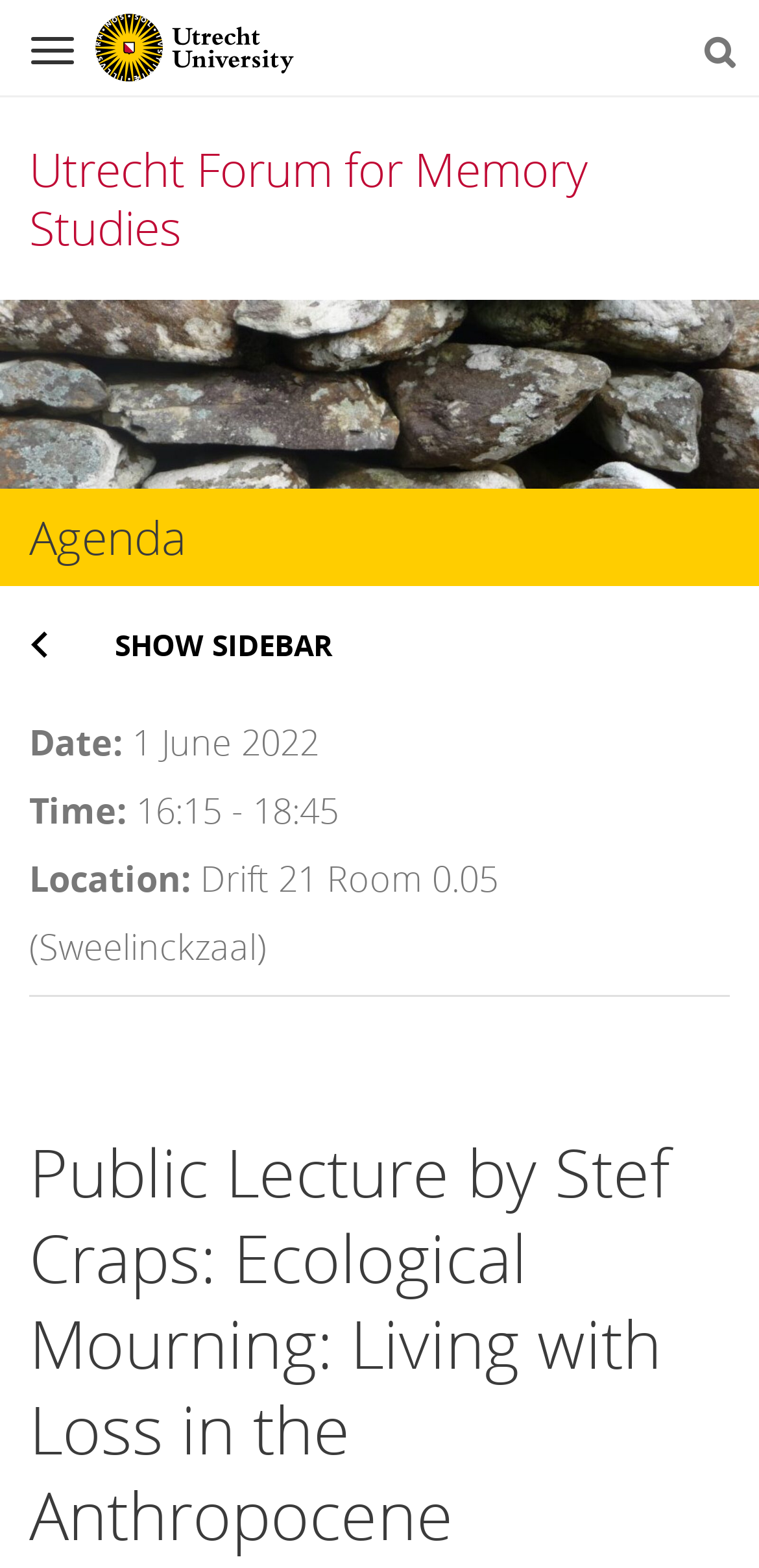Given the element description "Economie" in the screenshot, predict the bounding box coordinates of that UI element.

None